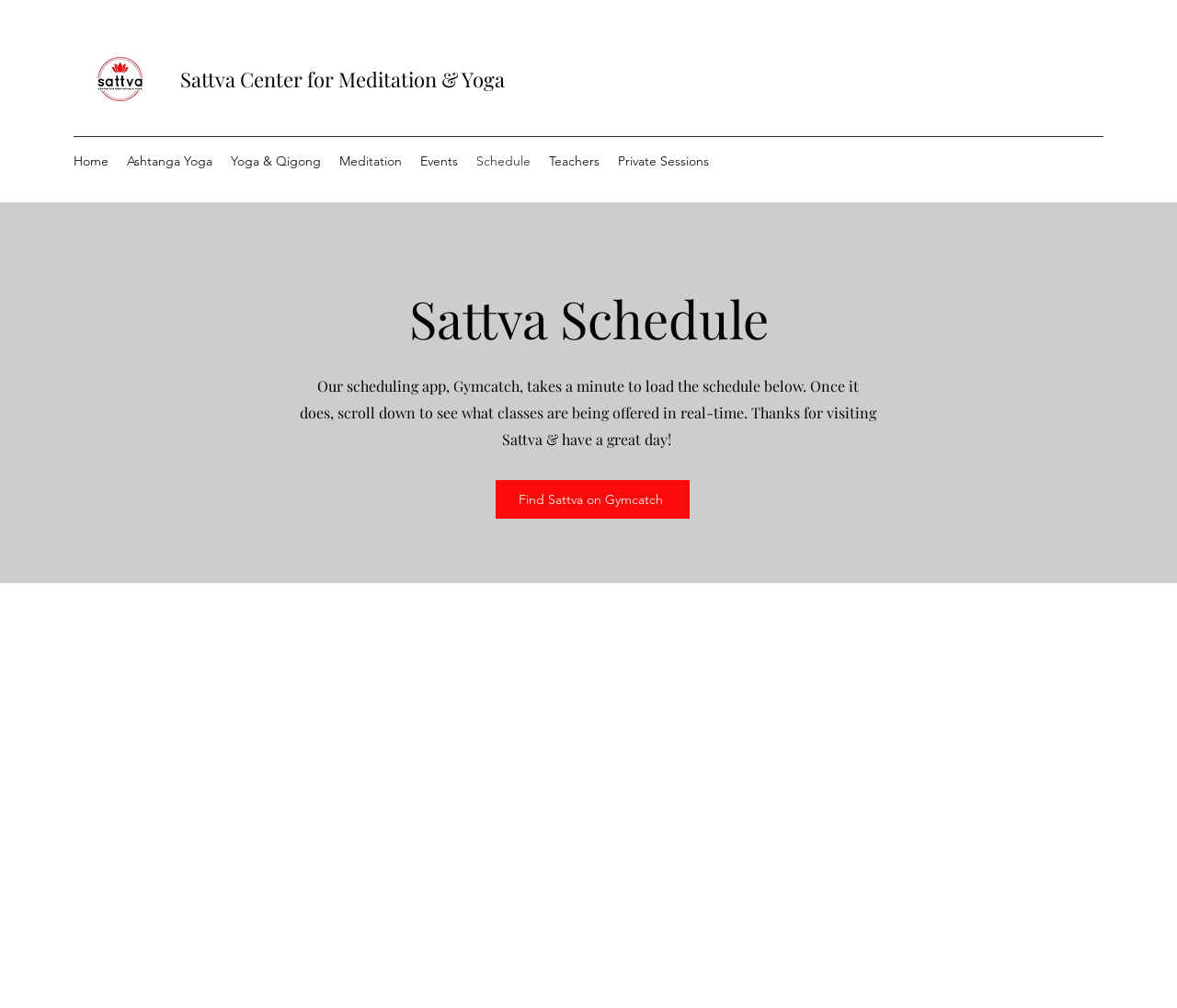Respond with a single word or short phrase to the following question: 
What is the name of the center?

Sattva Center